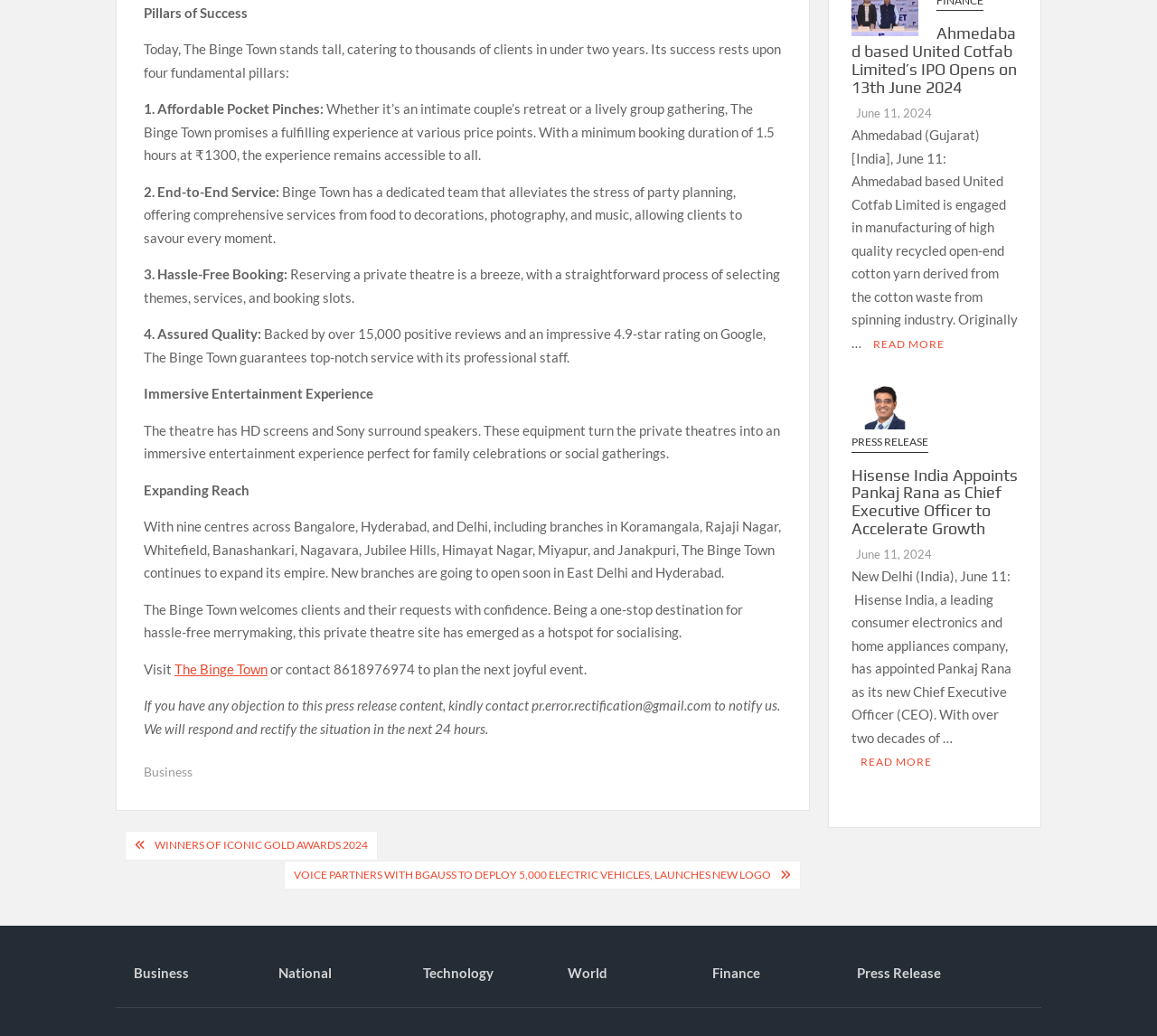How many centres does The Binge Town have?
Please craft a detailed and exhaustive response to the question.

The number of centres The Binge Town has is nine, which is mentioned in the StaticText element with the text 'With nine centres across Bangalore, Hyderabad, and Delhi...' and its bounding box coordinates [0.124, 0.5, 0.675, 0.561].